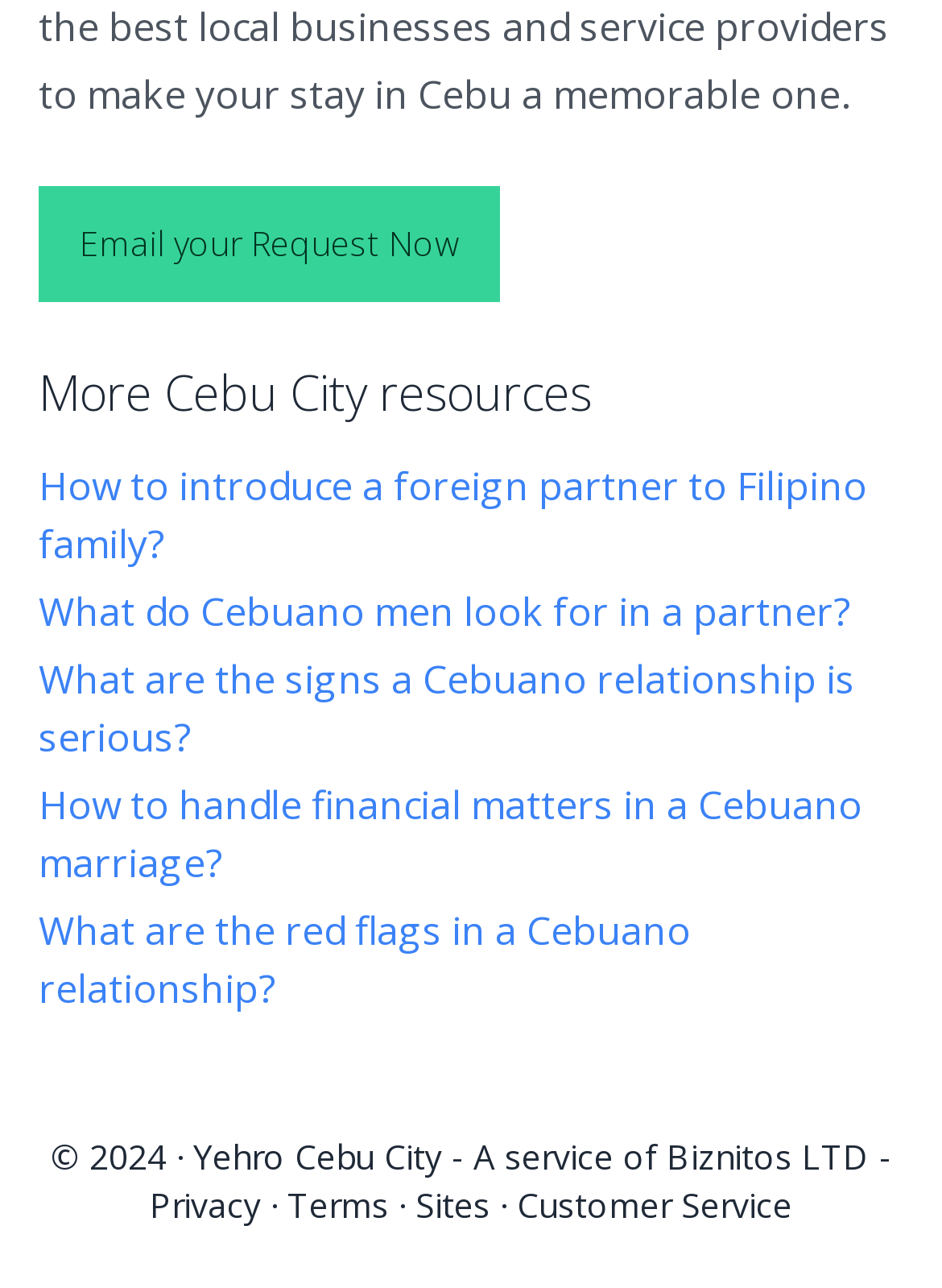Find the bounding box coordinates of the element you need to click on to perform this action: 'Visit Yehro Cebu City'. The coordinates should be represented by four float values between 0 and 1, in the format [left, top, right, bottom].

[0.205, 0.88, 0.469, 0.916]